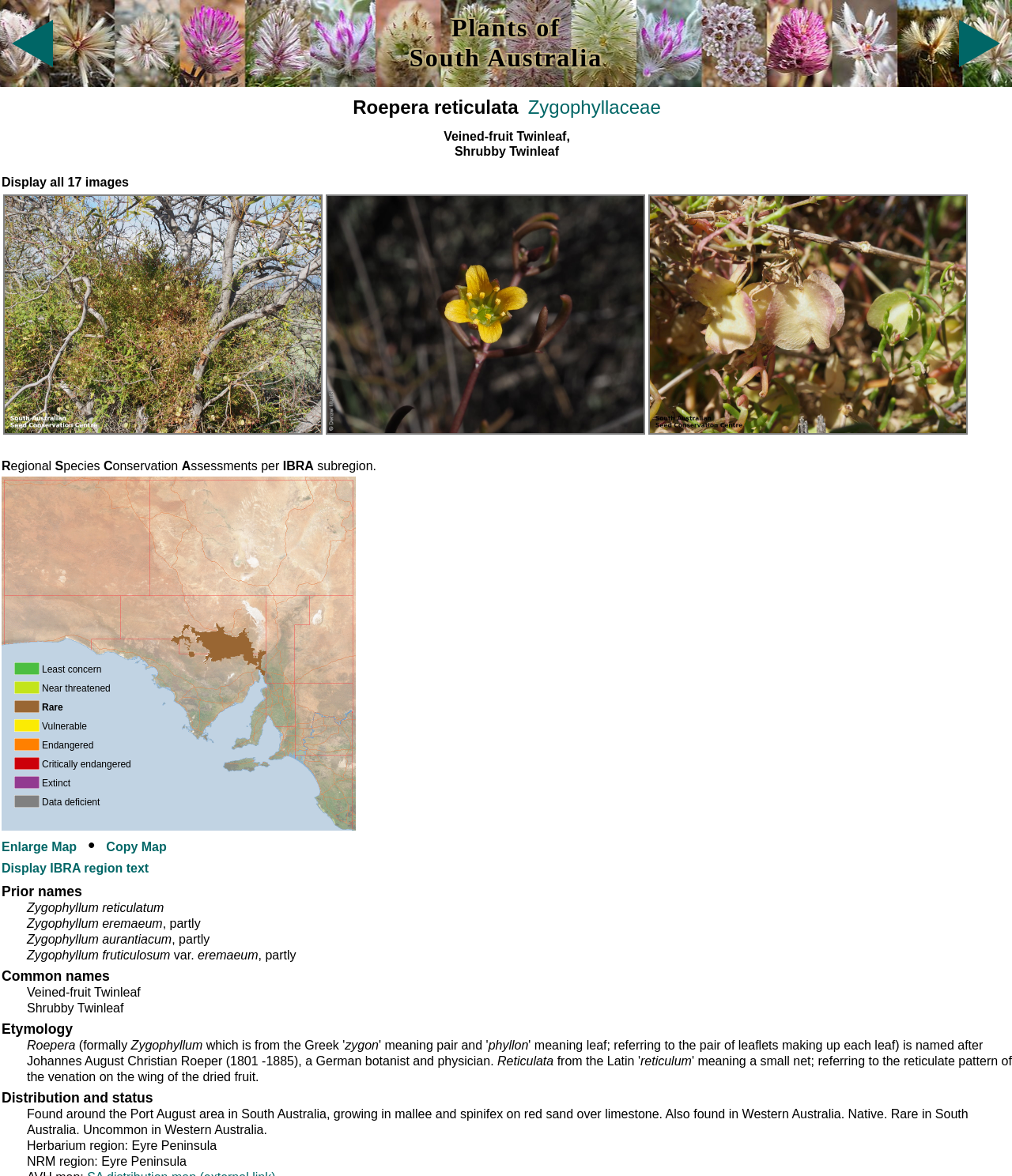Based on the provided description, "Zygophyllaceae", find the bounding box of the corresponding UI element in the screenshot.

[0.512, 0.082, 0.653, 0.1]